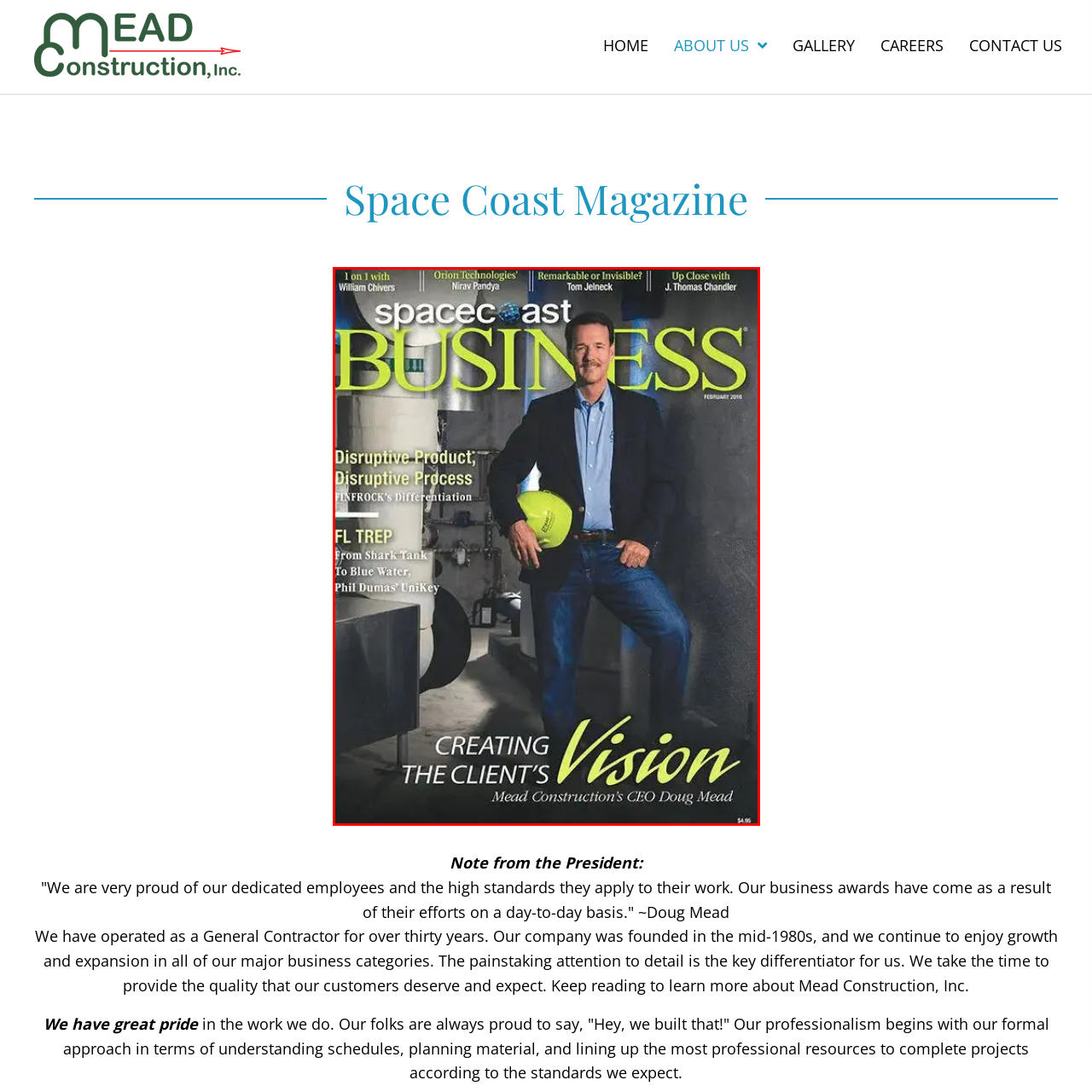Generate a detailed caption for the image contained in the red outlined area.

The image features the cover of Space Coast Business magazine from February 2016. The prominent figure on the cover is Doug Mead, the CEO of Mead Construction, Inc. Dressed in a smart-casual outfit, he holds a safety helmet in one hand, symbolizing his leadership in the construction industry. The background showcases industrial elements, suggesting a connection to construction or engineering. The cover text highlights themes of innovation and client vision, with the headline "CREATING THE CLIENT'S Vision" positioned prominently. Additional captions mention disruptive products and processes, and the magazine focuses on various business topics relevant to the Space Coast region.